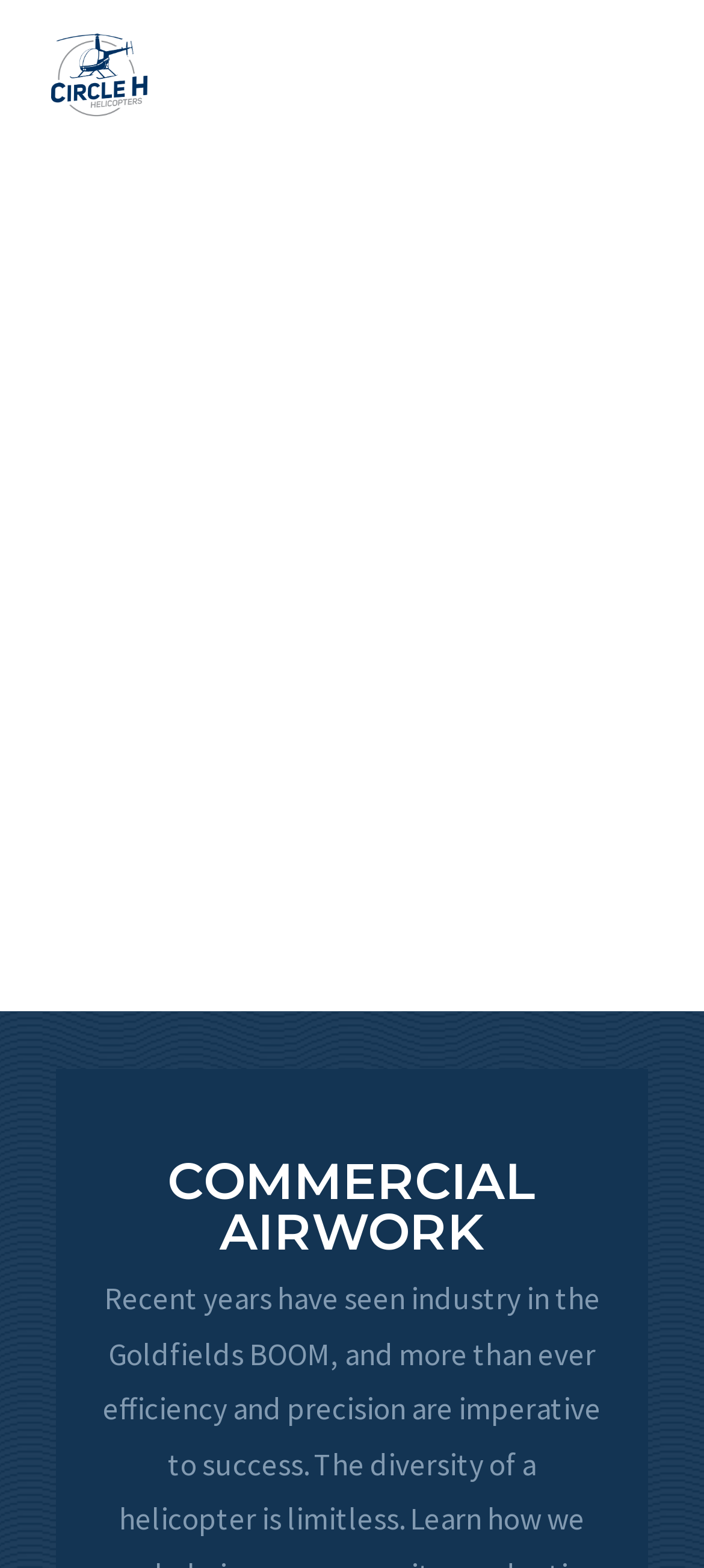Provide the bounding box coordinates of the HTML element this sentence describes: "Toggle Menu". The bounding box coordinates consist of four float numbers between 0 and 1, i.e., [left, top, right, bottom].

[0.844, 0.028, 0.938, 0.064]